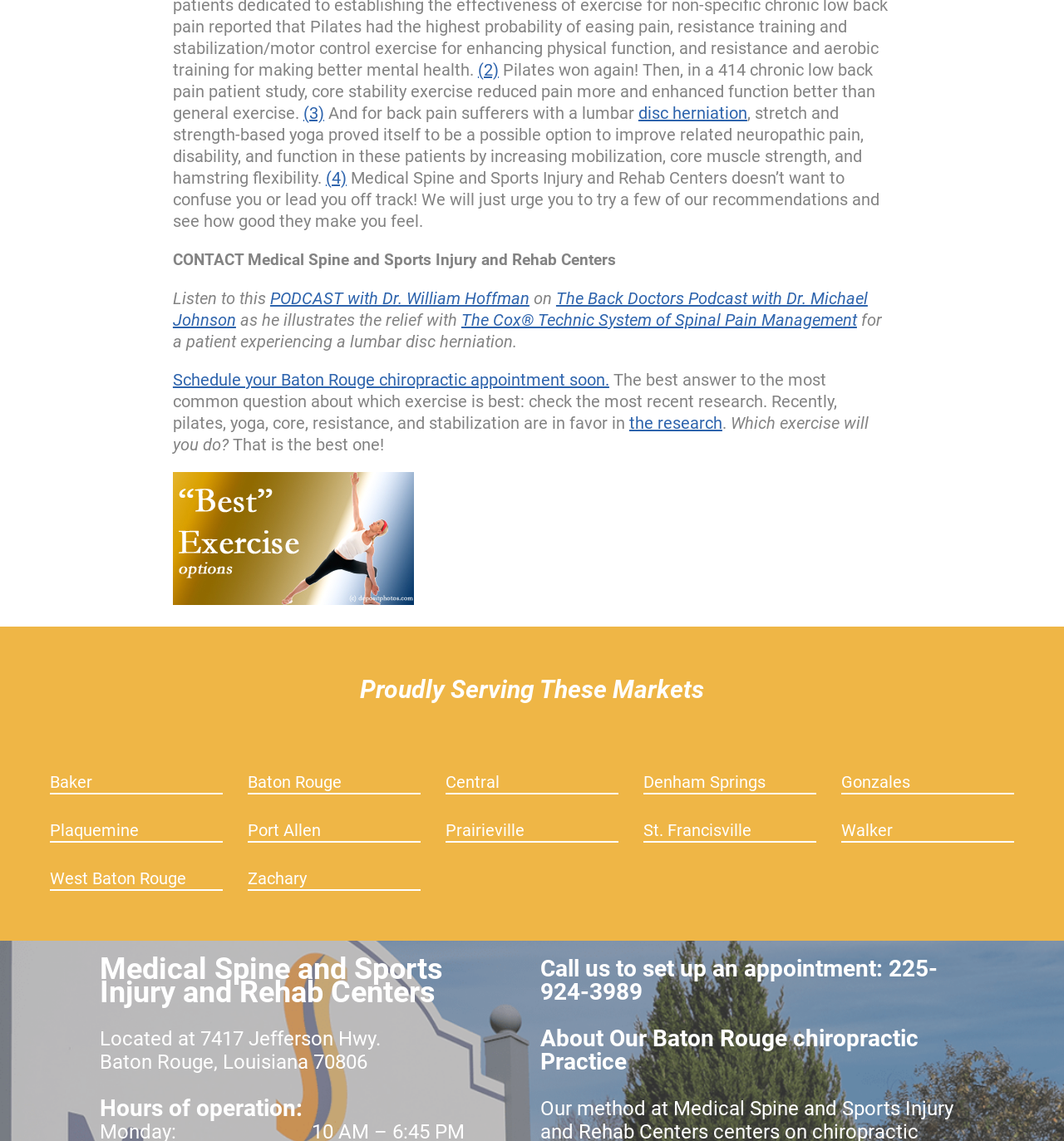Bounding box coordinates are given in the format (top-left x, top-left y, bottom-right x, bottom-right y). All values should be floating point numbers between 0 and 1. Provide the bounding box coordinate for the UI element described as: PODCAST with Dr. William Hoffman

[0.254, 0.253, 0.498, 0.27]